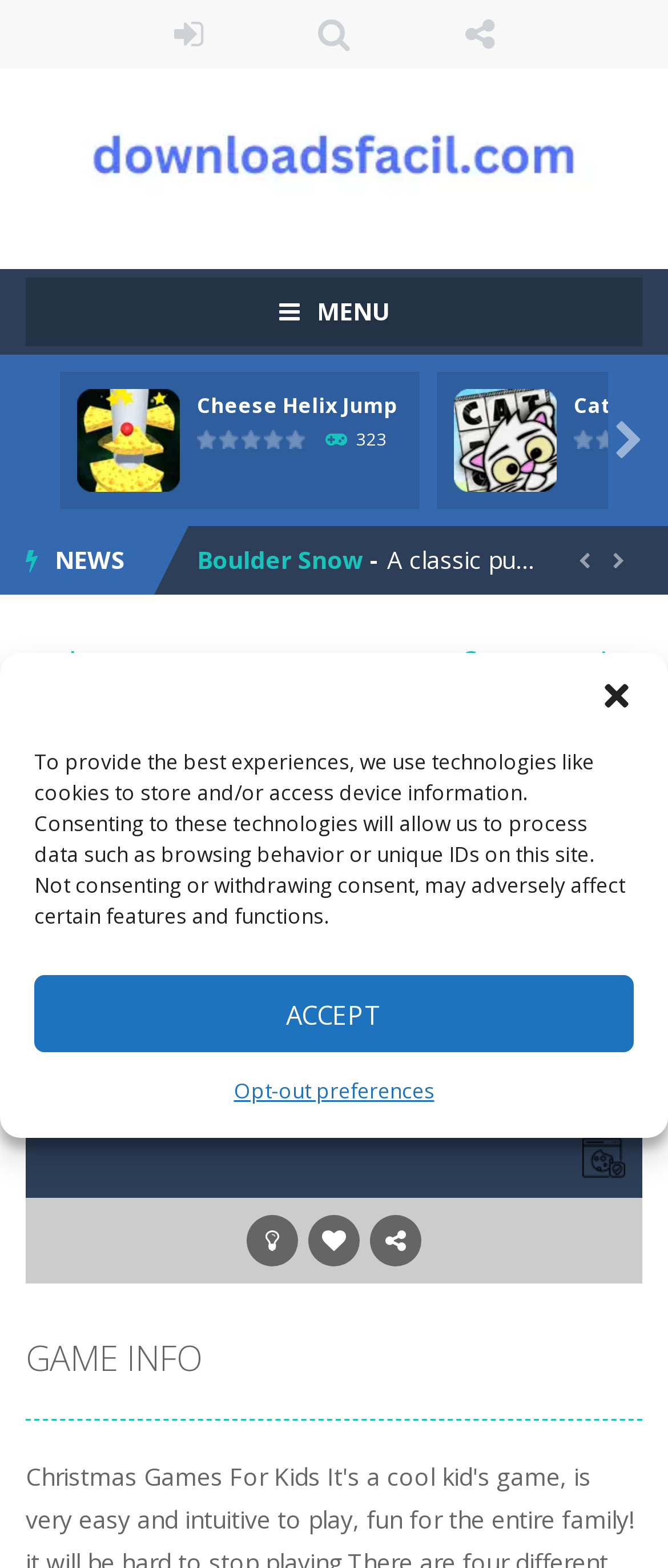Respond concisely with one word or phrase to the following query:
How many stars are shown in the rating section?

5